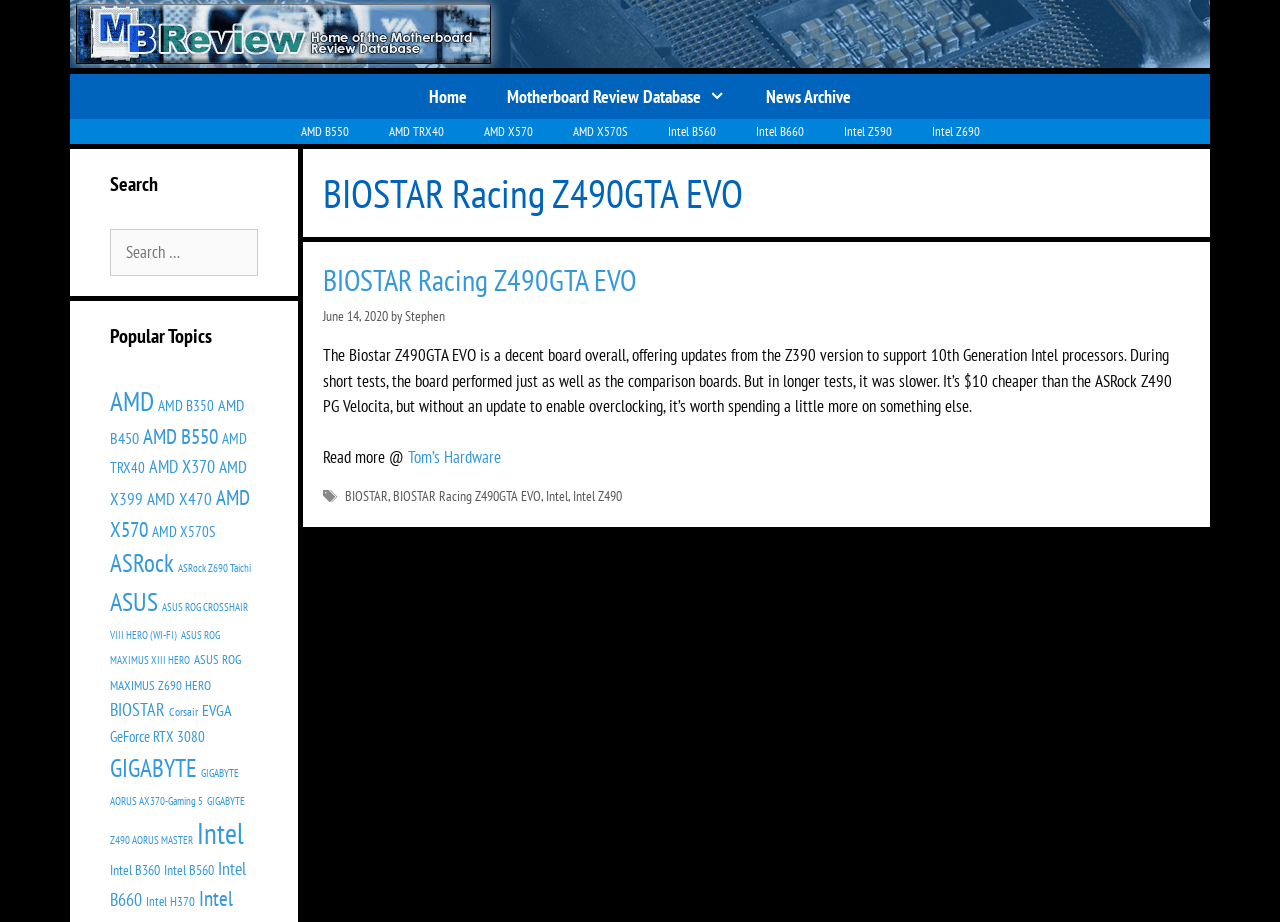Analyze the image and deliver a detailed answer to the question: What is the motherboard model being reviewed?

The motherboard model being reviewed can be found in the heading of the webpage, which is 'BIOSTAR Racing Z490GTA EVO'.